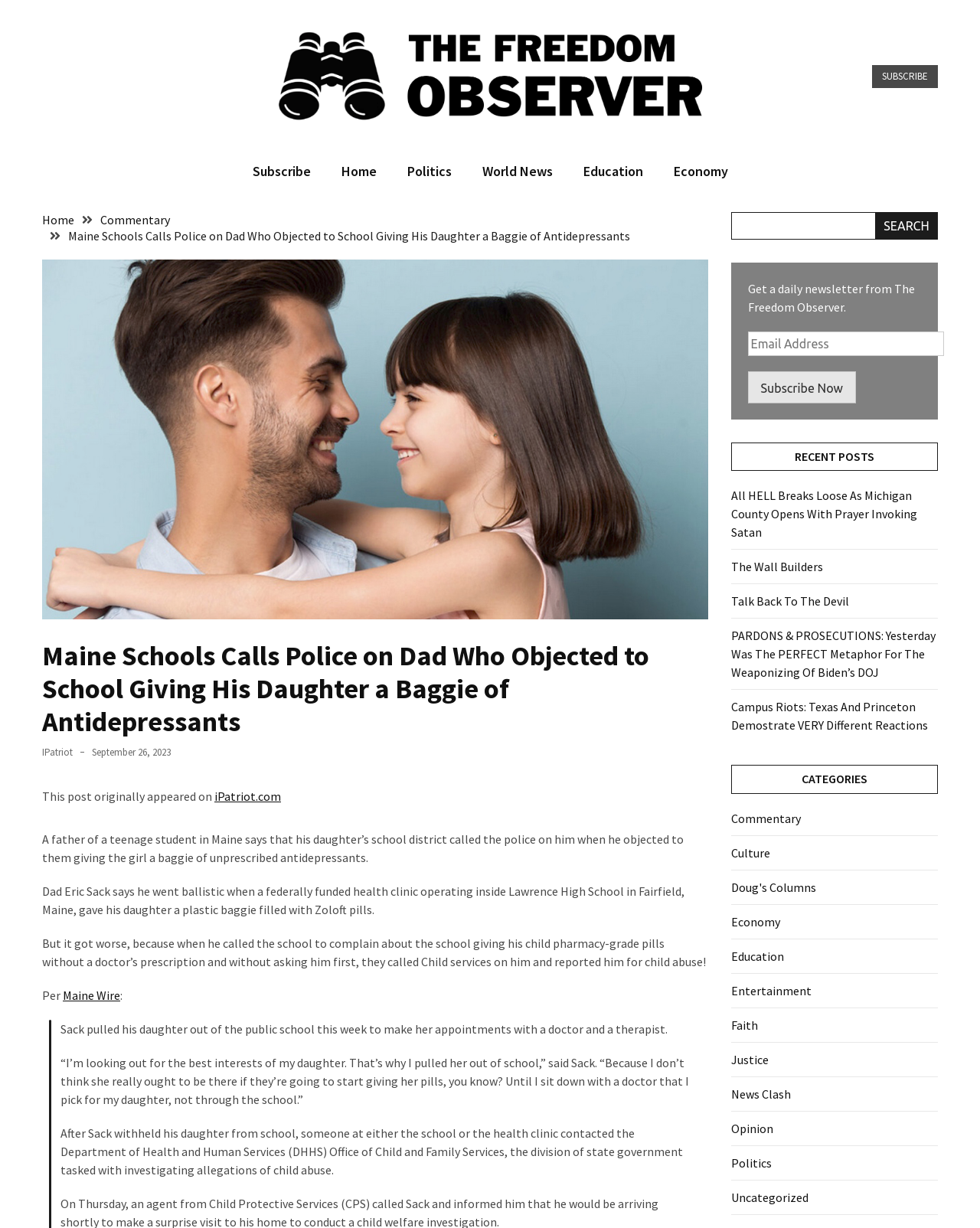Please identify the bounding box coordinates of the region to click in order to complete the given instruction: "Browse the 'RECENT POSTS' section". The coordinates should be four float numbers between 0 and 1, i.e., [left, top, right, bottom].

[0.0, 0.031, 0.014, 0.066]